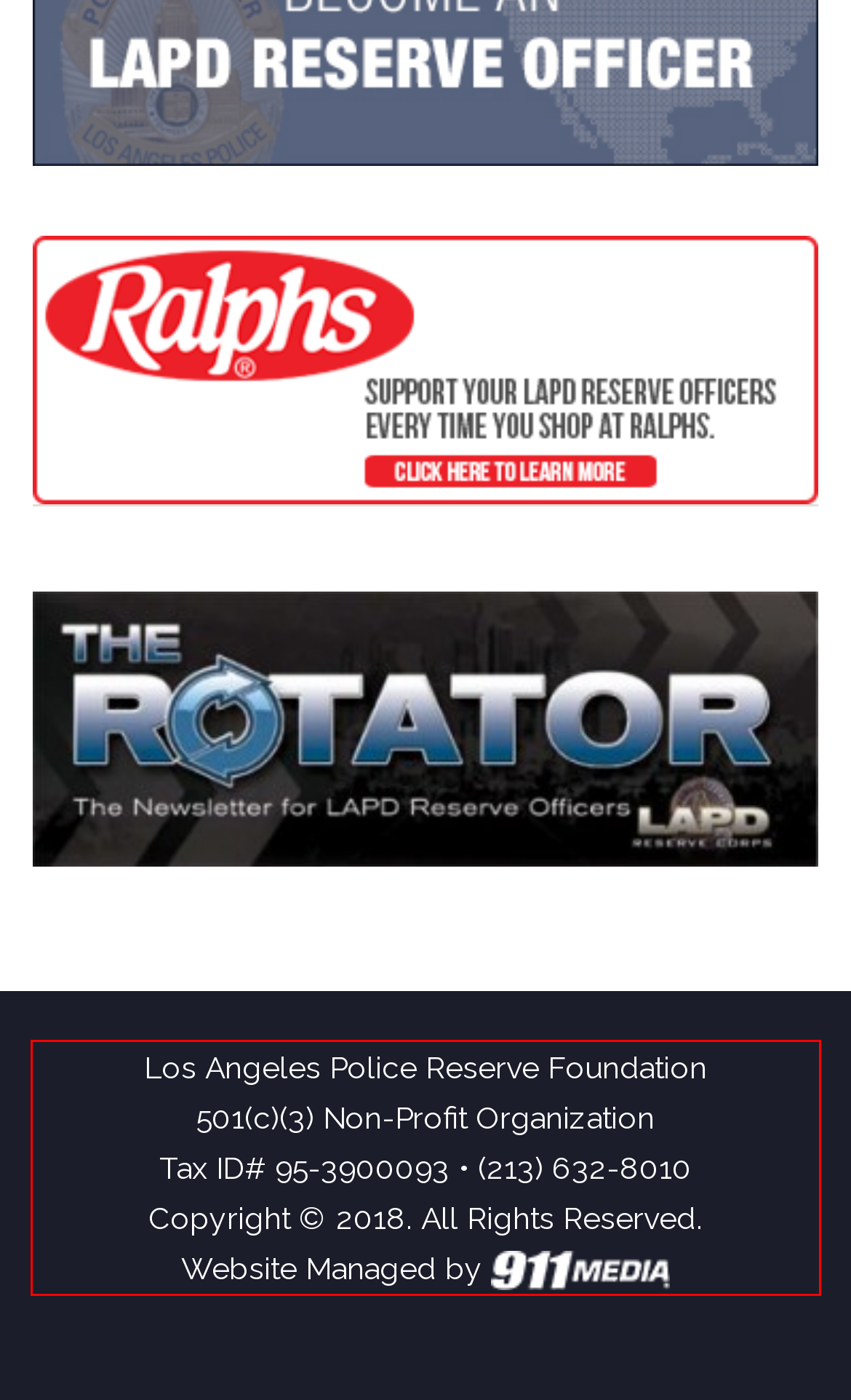Identify the text within the red bounding box on the webpage screenshot and generate the extracted text content.

Los Angeles Police Reserve Foundation 501(c)(3) Non-Profit Organization Tax ID# 95-3900093 • (213) 632-8010 Copyright © 2018. All Rights Reserved. Website Managed by